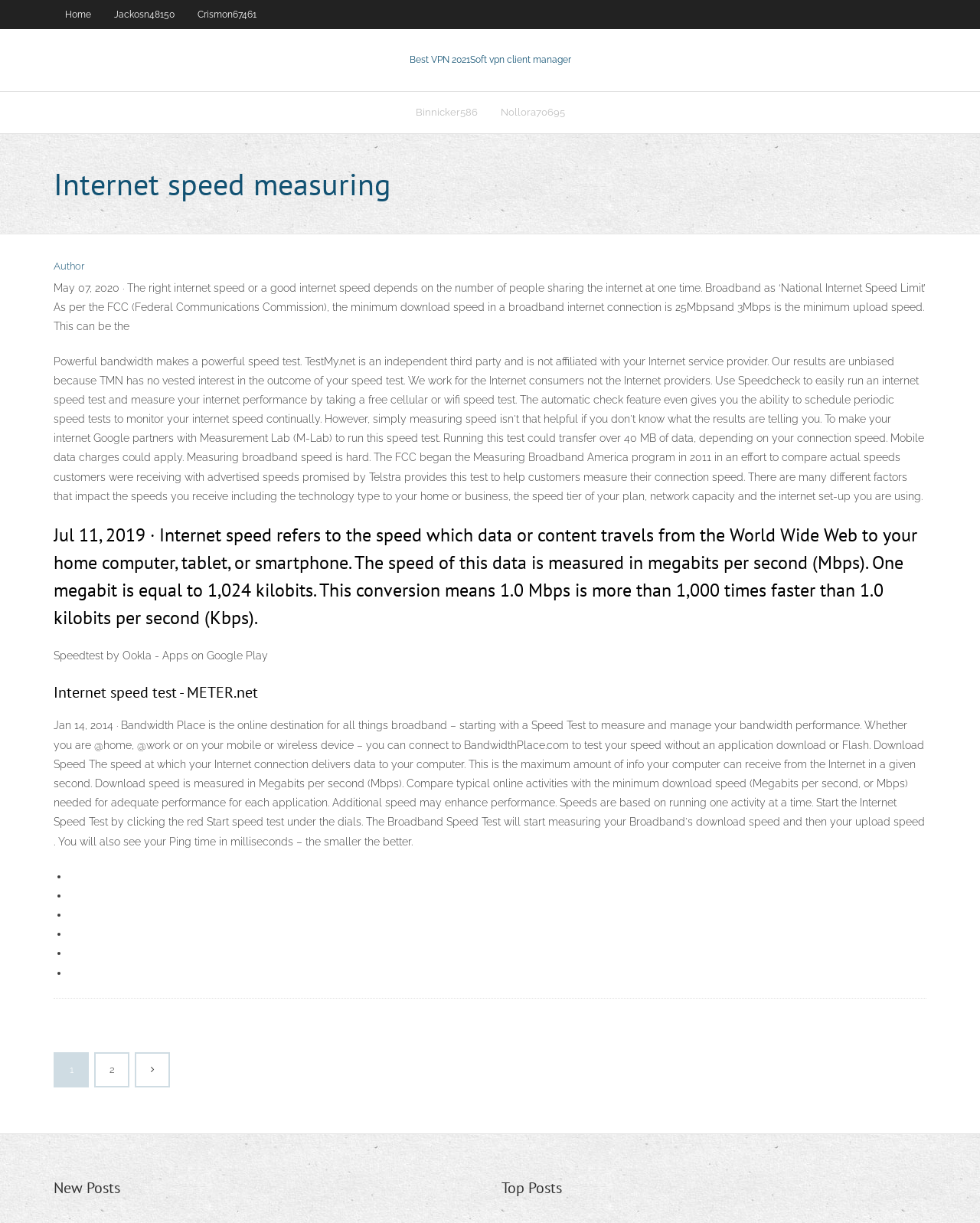Extract the main headline from the webpage and generate its text.

Internet speed measuring